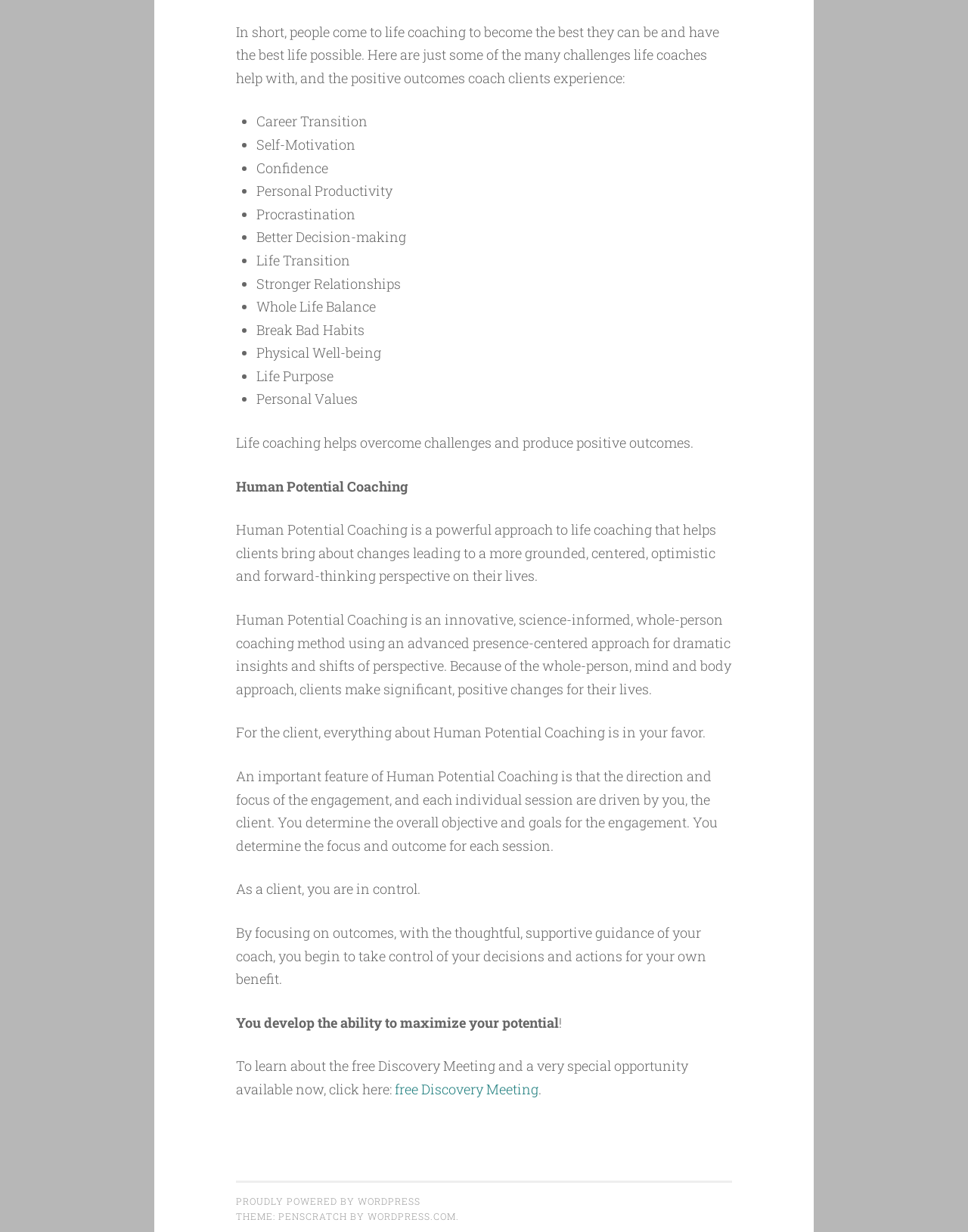From the details in the image, provide a thorough response to the question: What is the purpose of the free Discovery Meeting?

The text mentions 'To learn about the free Discovery Meeting and a very special opportunity available now, click here:', indicating that the purpose of the free Discovery Meeting is to learn about a special opportunity available to clients.